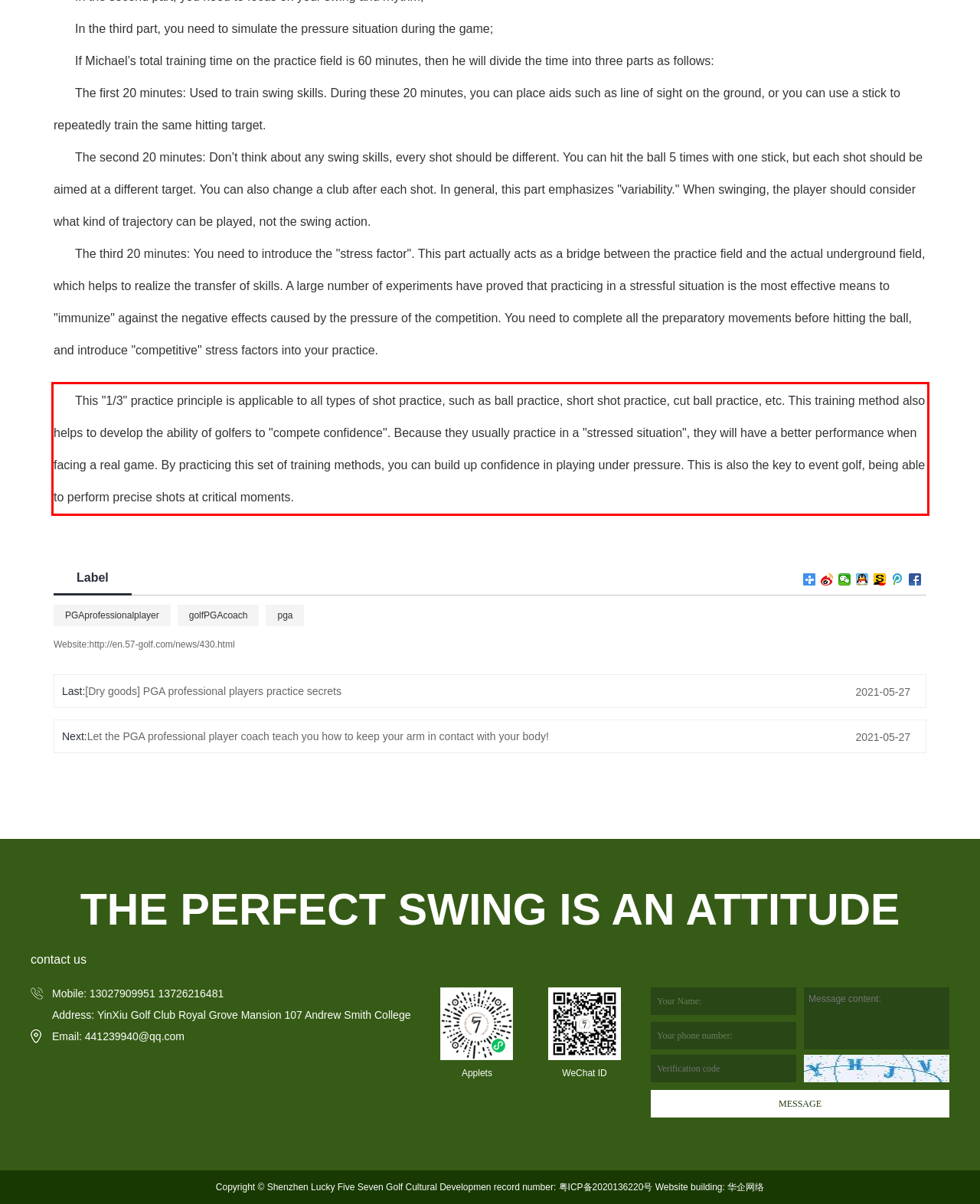Analyze the webpage screenshot and use OCR to recognize the text content in the red bounding box.

This "1/3" practice principle is applicable to all types of shot practice, such as ball practice, short shot practice, cut ball practice, etc. This training method also helps to develop the ability of golfers to "compete confidence". Because they usually practice in a "stressed situation", they will have a better performance when facing a real game. By practicing this set of training methods, you can build up confidence in playing under pressure. This is also the key to event golf, being able to perform precise shots at critical moments.